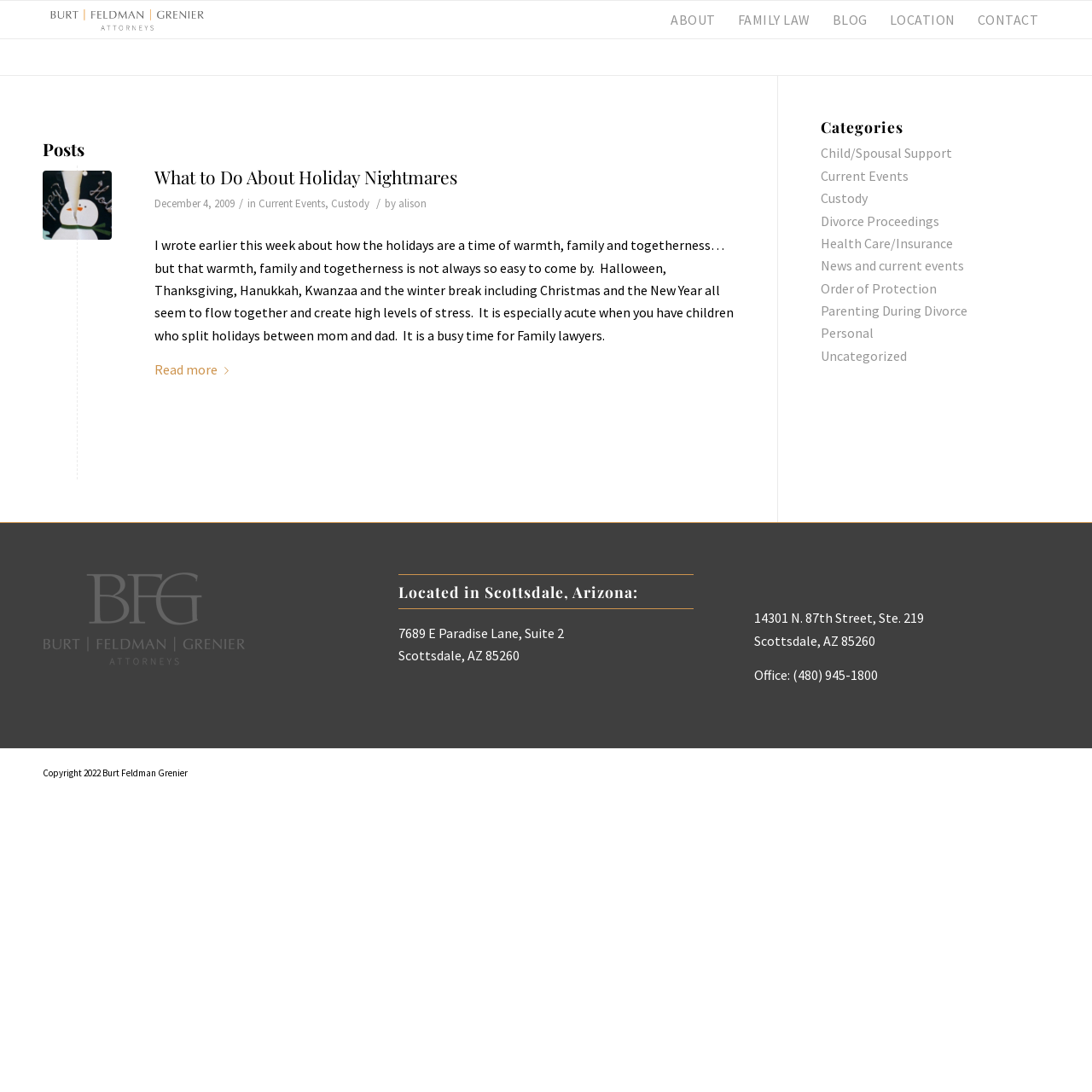Give a one-word or short phrase answer to this question: 
What is the topic of the first blog post?

Holiday Nightmares